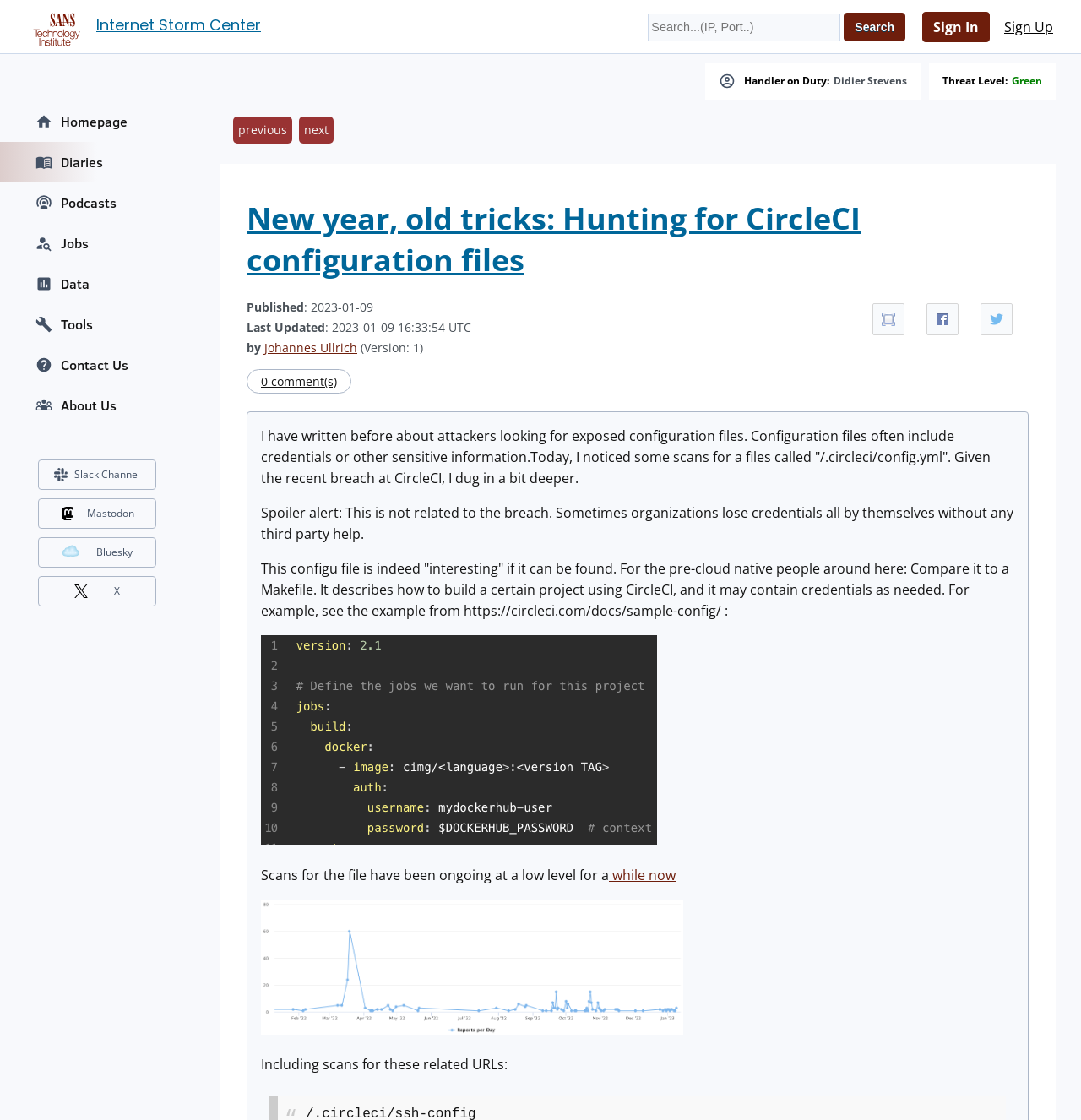What is the current threat level?
We need a detailed and exhaustive answer to the question. Please elaborate.

I found the answer by looking at the 'Threat Level:' section, which is located below the search bar and above the article title. The word 'Green' is linked and appears next to the 'Threat Level:' label.